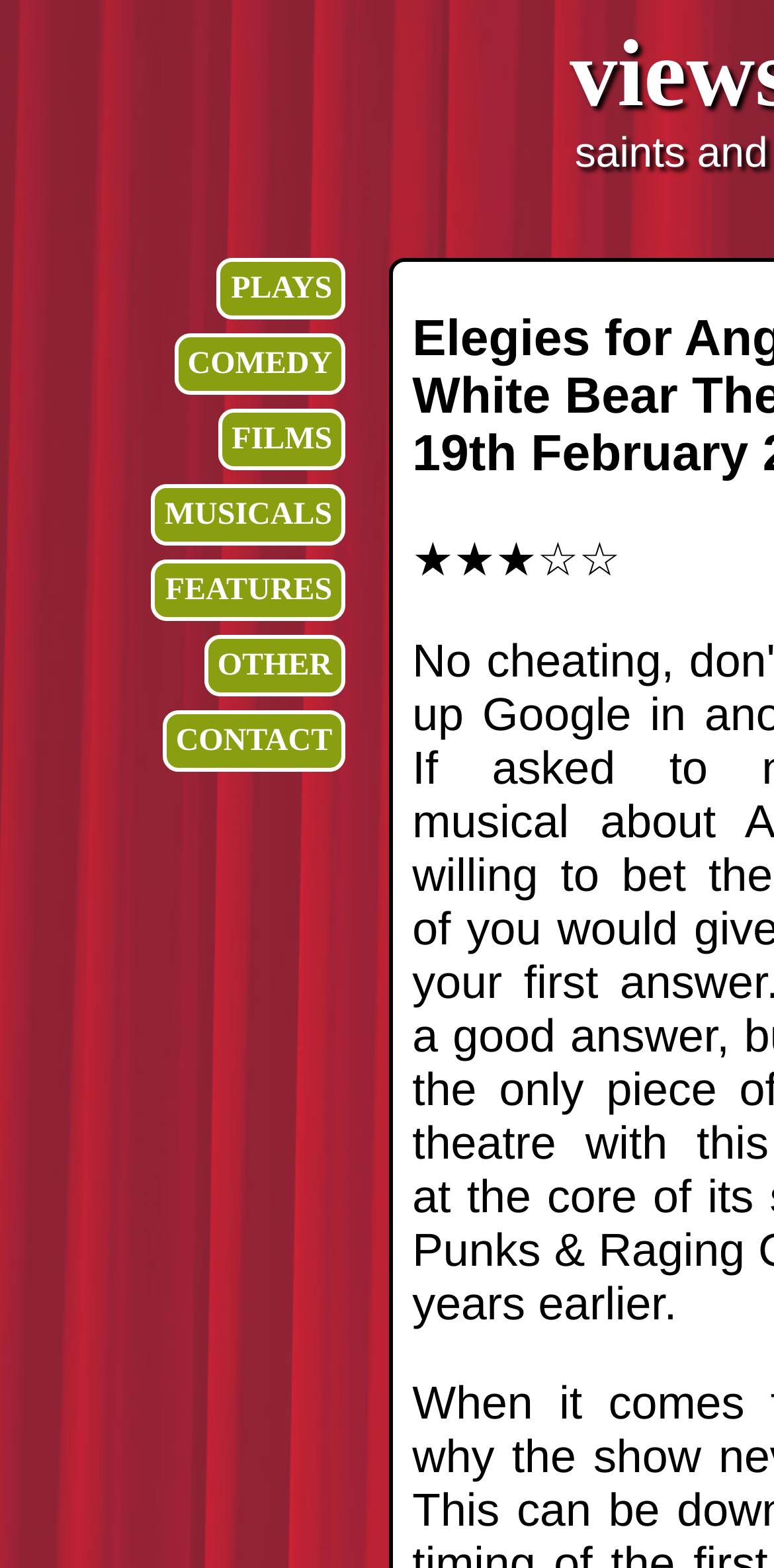Give a one-word or one-phrase response to the question:
What is the position of the 'CONTACT' link?

Bottom right